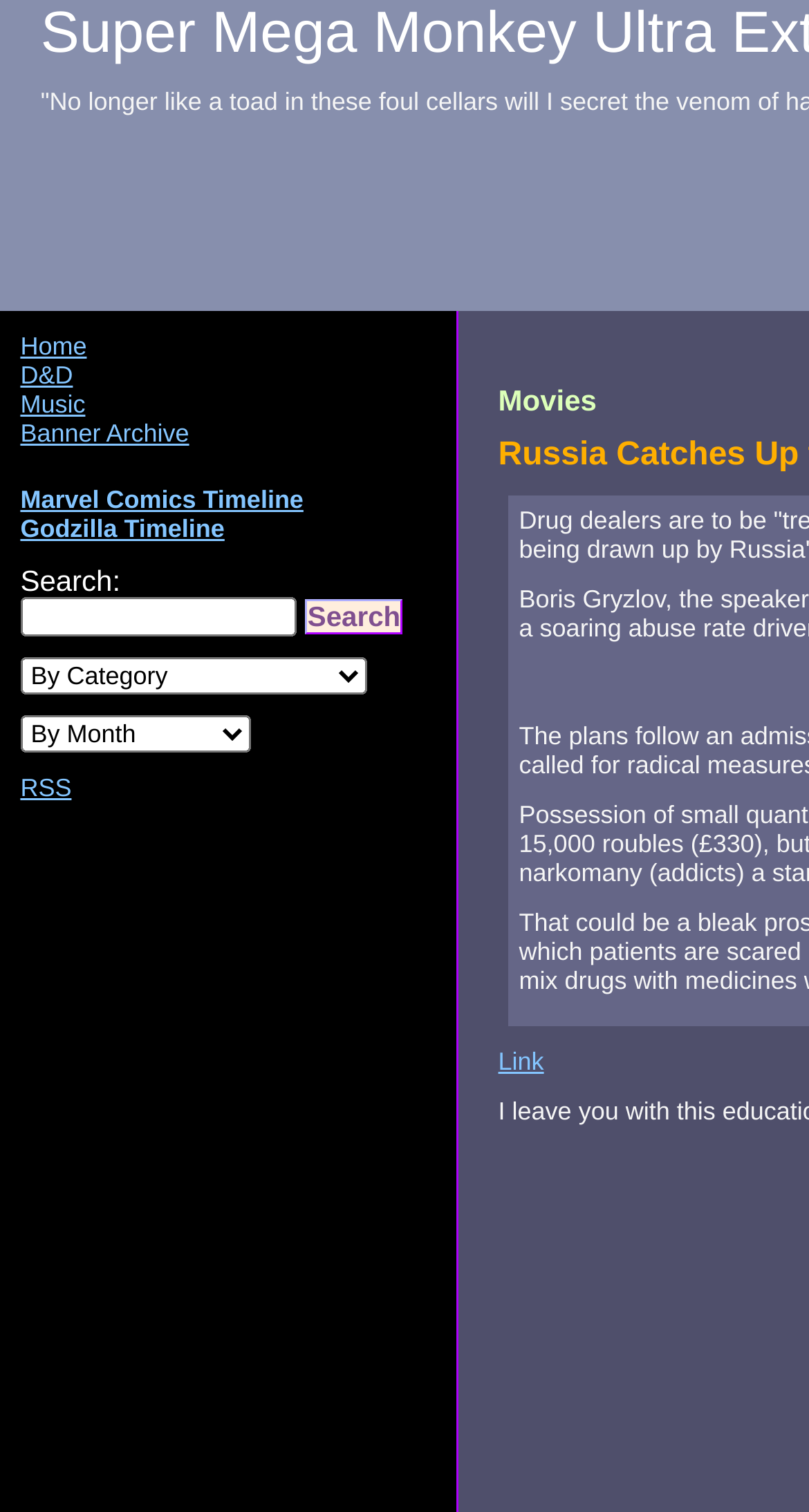Answer in one word or a short phrase: 
Is the 'RSS' link in the top navigation bar?

No